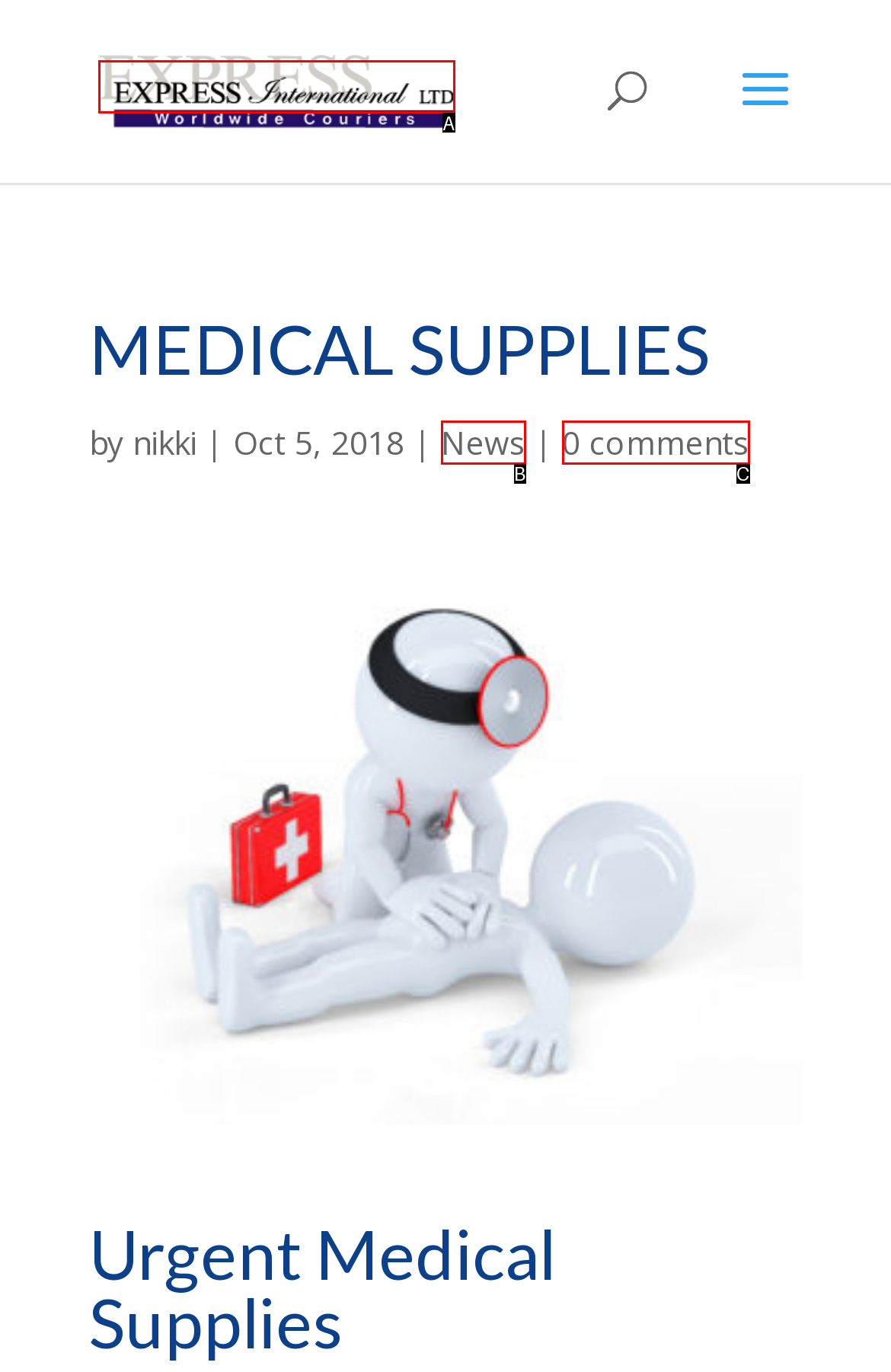Find the UI element described as: 0 comments
Reply with the letter of the appropriate option.

C